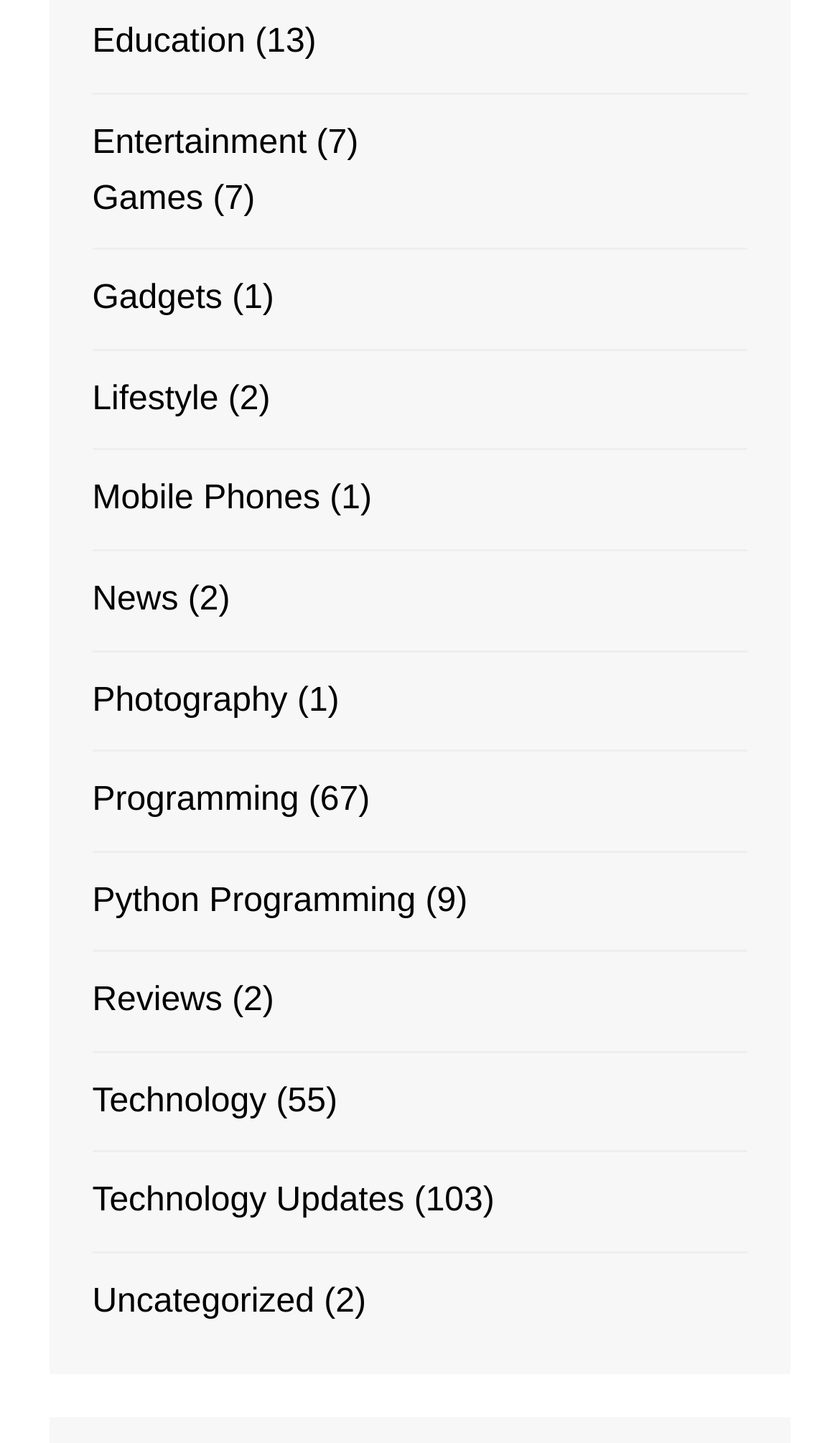Determine the bounding box coordinates for the clickable element required to fulfill the instruction: "Click on Education". Provide the coordinates as four float numbers between 0 and 1, i.e., [left, top, right, bottom].

[0.11, 0.011, 0.292, 0.049]